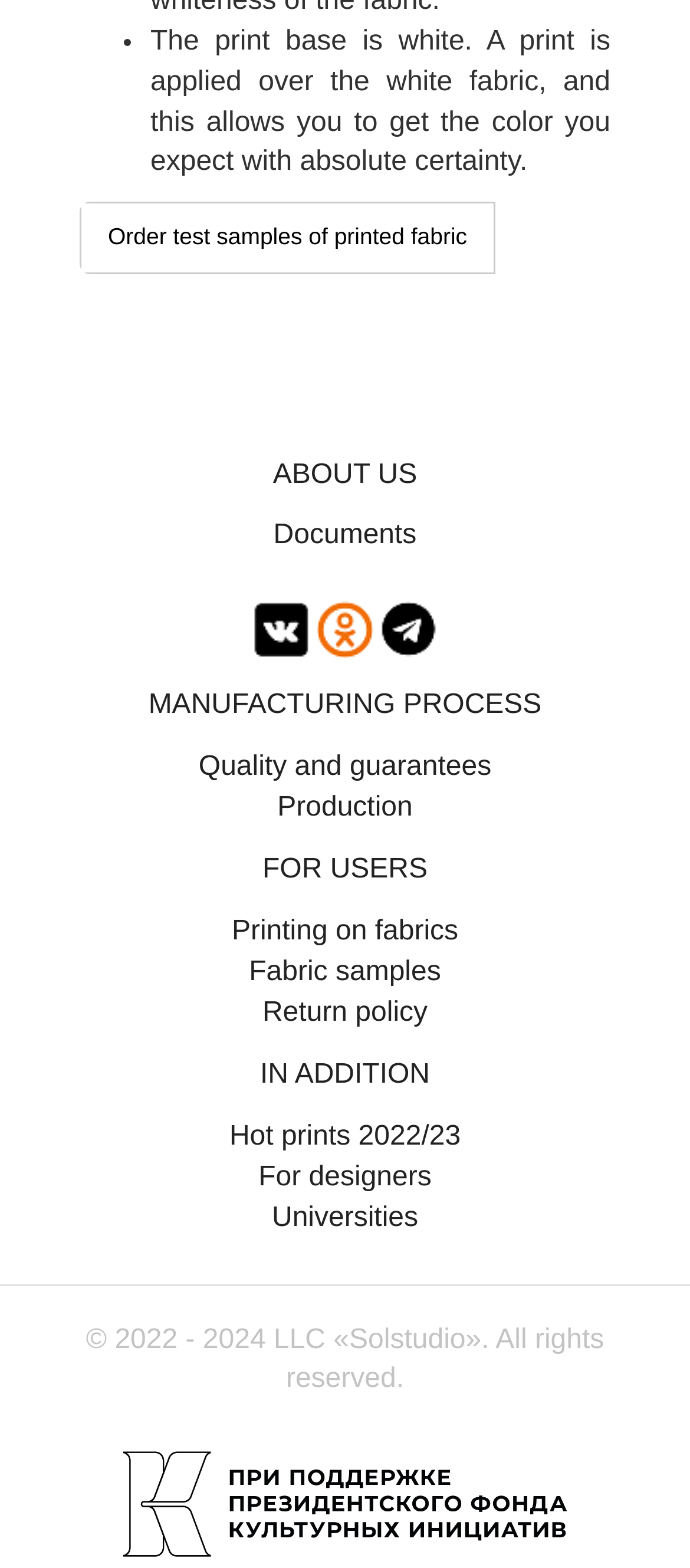Show the bounding box coordinates for the HTML element as described: "Fabric samples".

[0.361, 0.61, 0.639, 0.629]